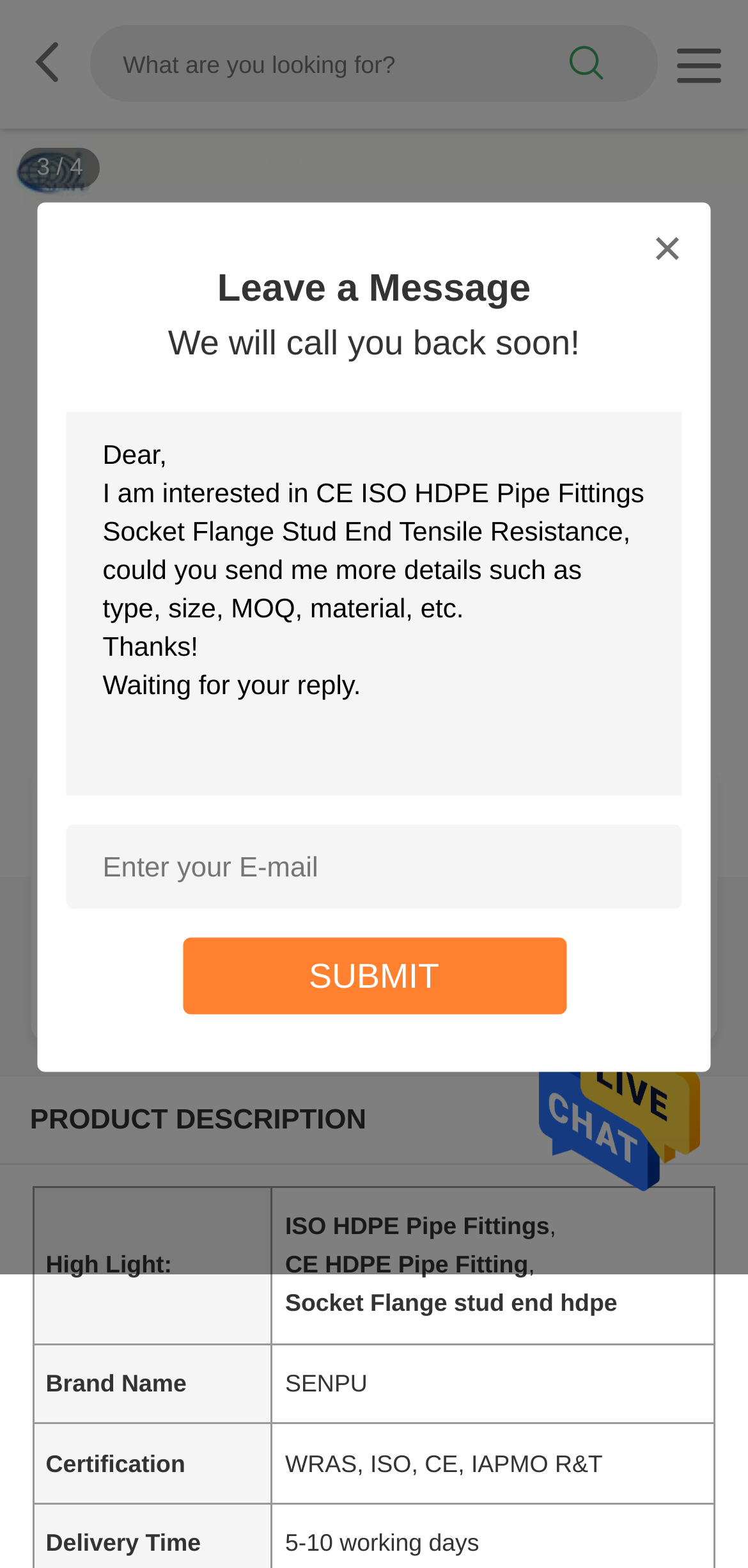What is the brand name of the product?
Using the image as a reference, answer the question in detail.

I found the answer by looking at the product description table, where it lists the brand name as 'SENPU'.